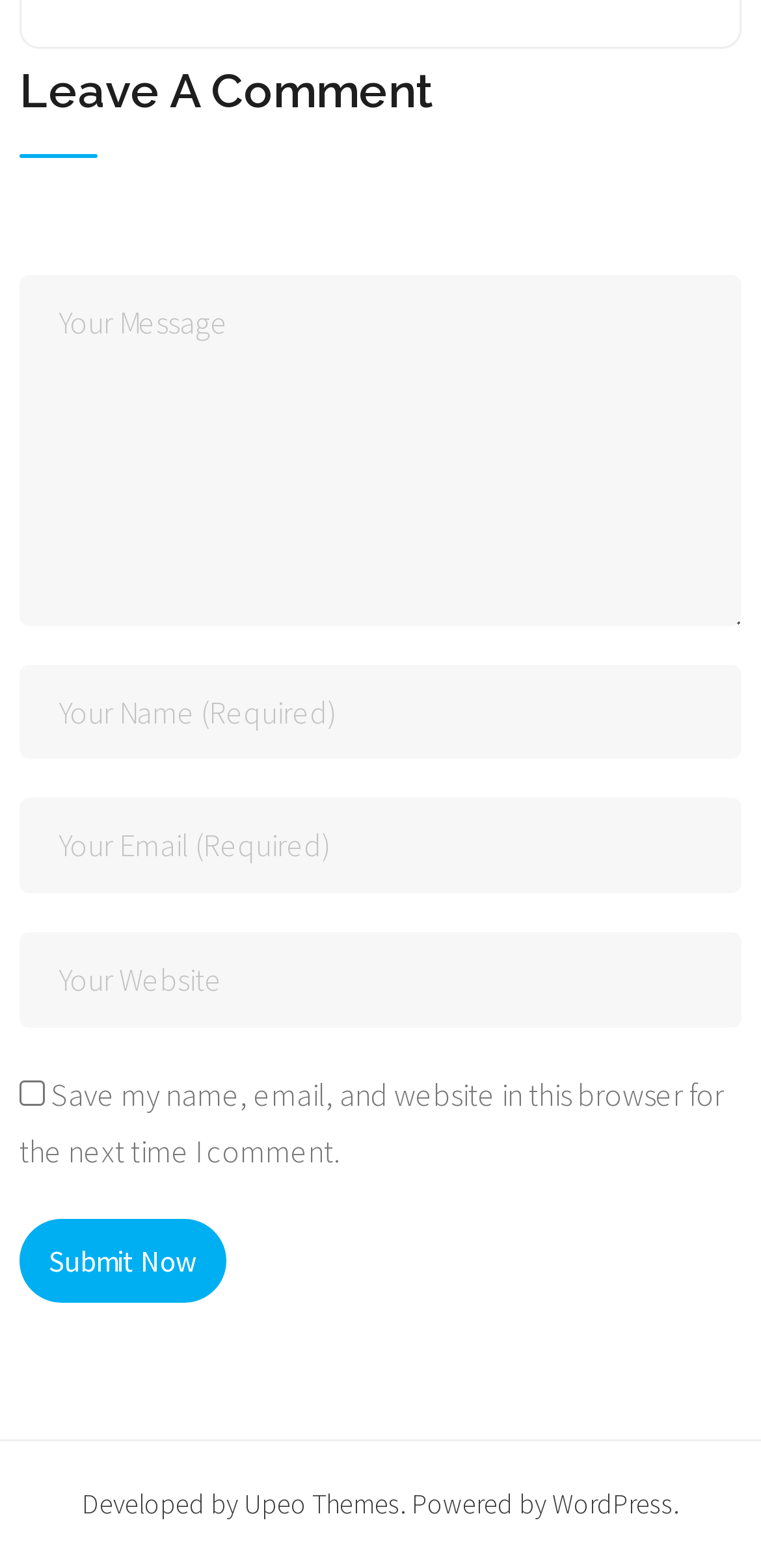From the webpage screenshot, predict the bounding box coordinates (top-left x, top-left y, bottom-right x, bottom-right y) for the UI element described here: Upeo Themes

[0.321, 0.947, 0.526, 0.97]